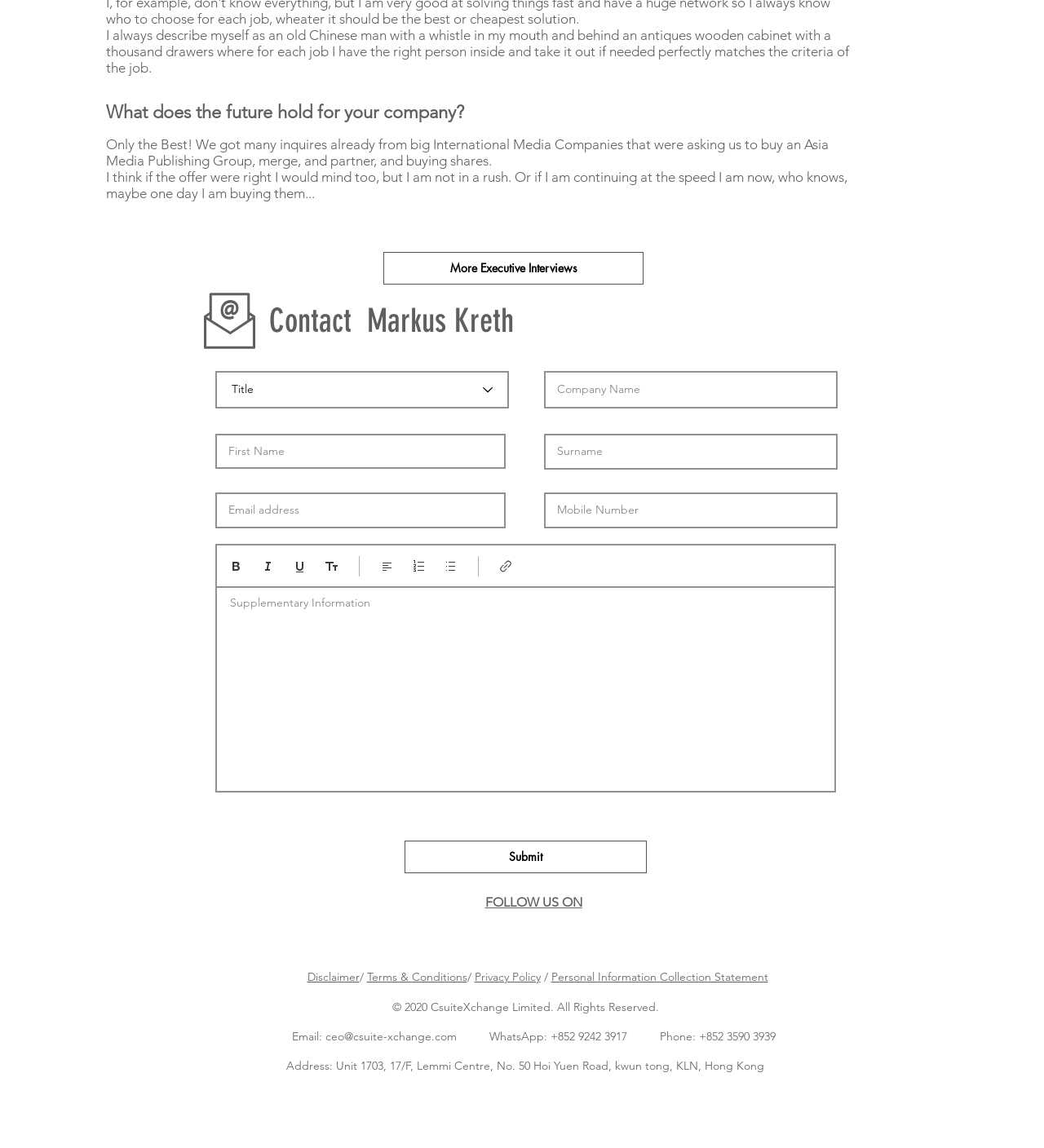Please determine the bounding box coordinates for the UI element described here. Use the format (top-left x, top-left y, bottom-right x, bottom-right y) with values bounded between 0 and 1: aria-label="Surname" name="surname" placeholder="Surname"

[0.521, 0.378, 0.802, 0.409]